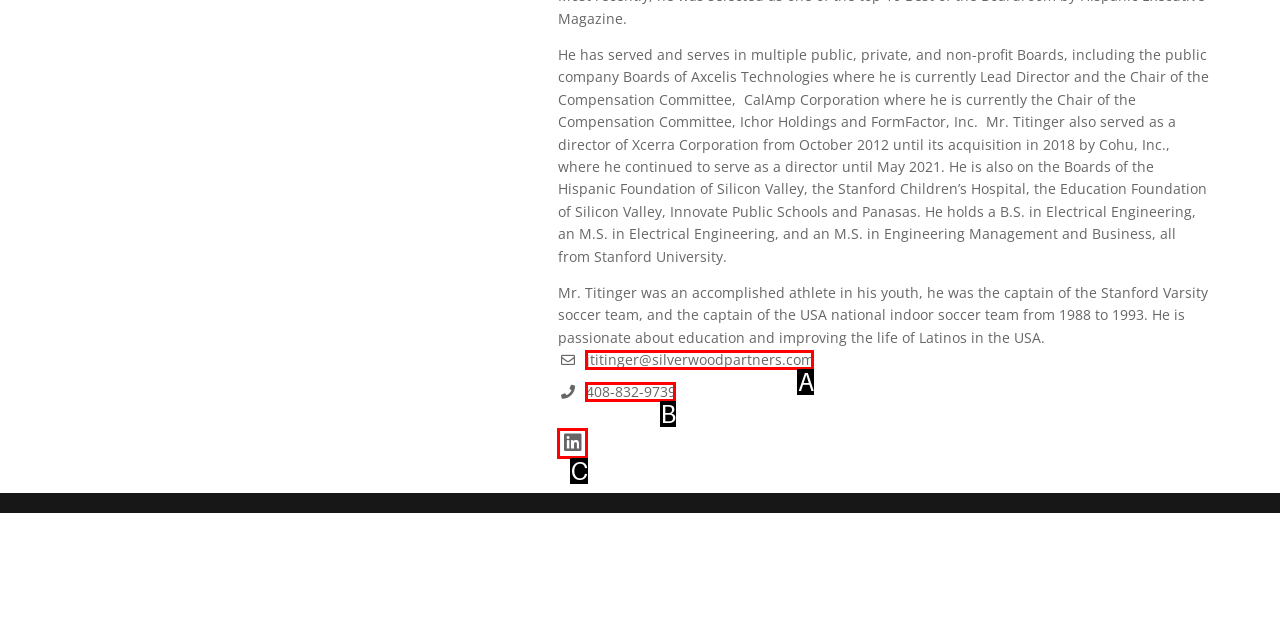Using the element description: jtitinger@silverwoodpartners.com, select the HTML element that matches best. Answer with the letter of your choice.

A